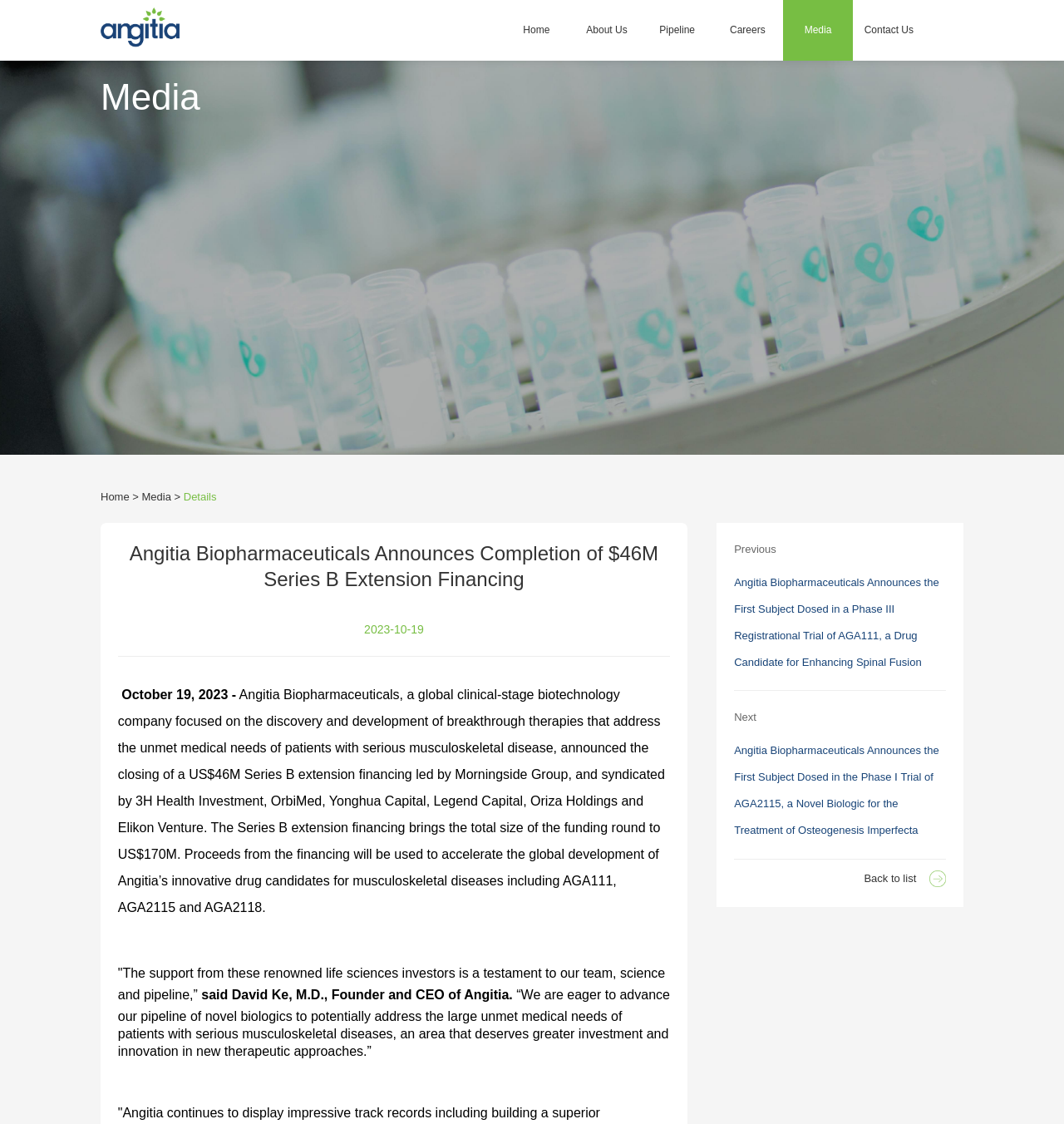Find the bounding box coordinates of the element to click in order to complete this instruction: "View the Media page". The bounding box coordinates must be four float numbers between 0 and 1, denoted as [left, top, right, bottom].

[0.756, 0.021, 0.782, 0.032]